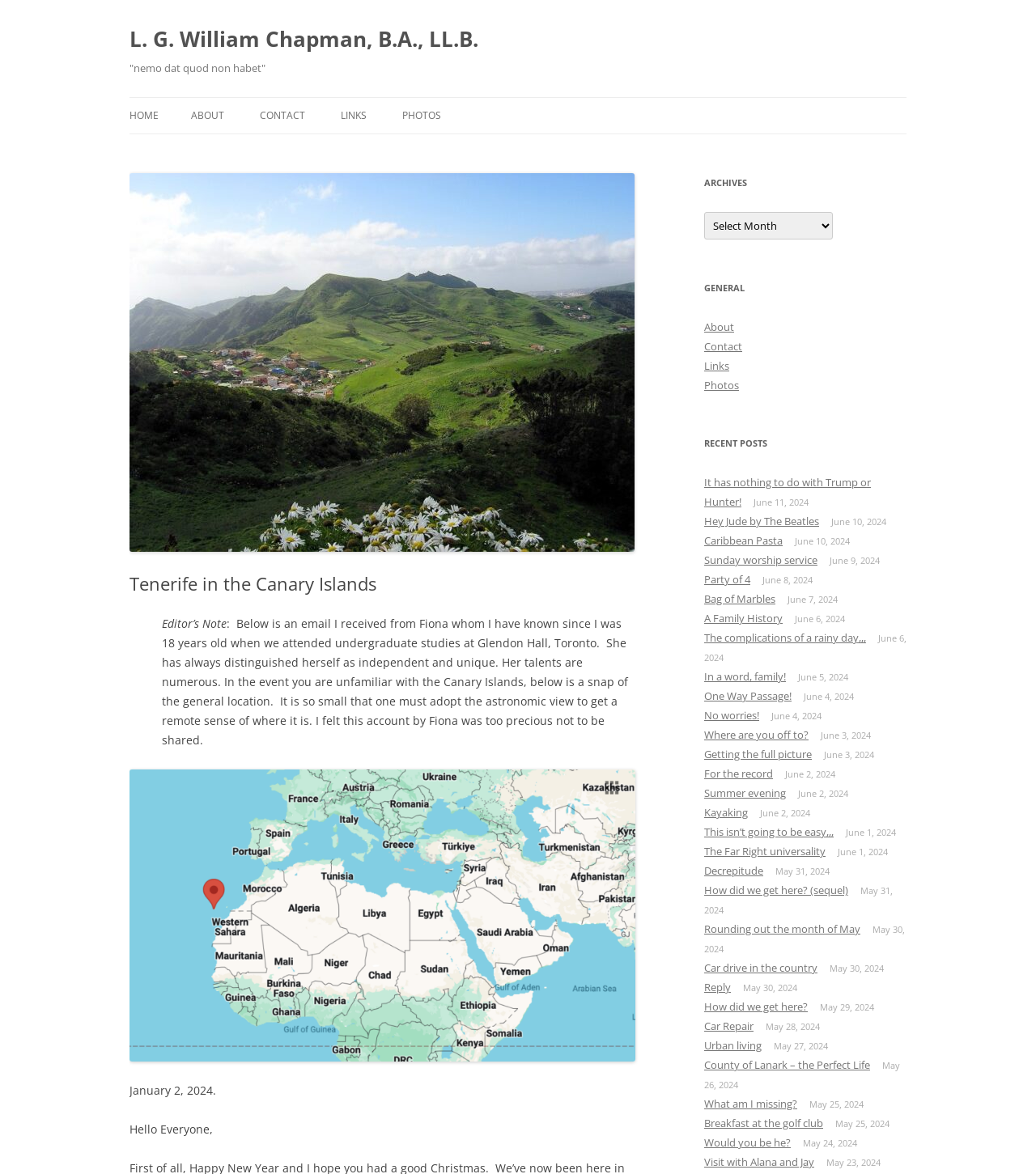Create a full and detailed caption for the entire webpage.

The webpage is about L. G. William Chapman, B.A., LL.B., and it appears to be a personal blog or journal. At the top, there is a heading with the author's name, which is also a link. Below this, there is a heading that reads '"nemo dat quod non habet"'. 

To the left, there are several links, including 'HOME', 'ABOUT', 'CONTACT', 'LINKS', and 'PHOTOS'. The 'PHOTOS' link is followed by a header that reads 'Tenerife in the Canary Islands', which is likely the title of the blog post or article. 

Below this, there is a section with the title 'Editor’s Note', which introduces an email from Fiona, a friend of the author, who has written about her experience in the Canary Islands. The email is followed by a brief description of the location of the Canary Islands.

On the right side of the page, there are several sections, including 'ARCHIVES', 'GENERAL', and 'RECENT POSTS'. The 'ARCHIVES' section has a dropdown menu, and the 'GENERAL' section has links to 'About', 'Contact', 'Links', and 'Photos'. The 'RECENT POSTS' section lists several blog post titles, each with a link and a date, ranging from June 11, 2024, to May 23, 2024.